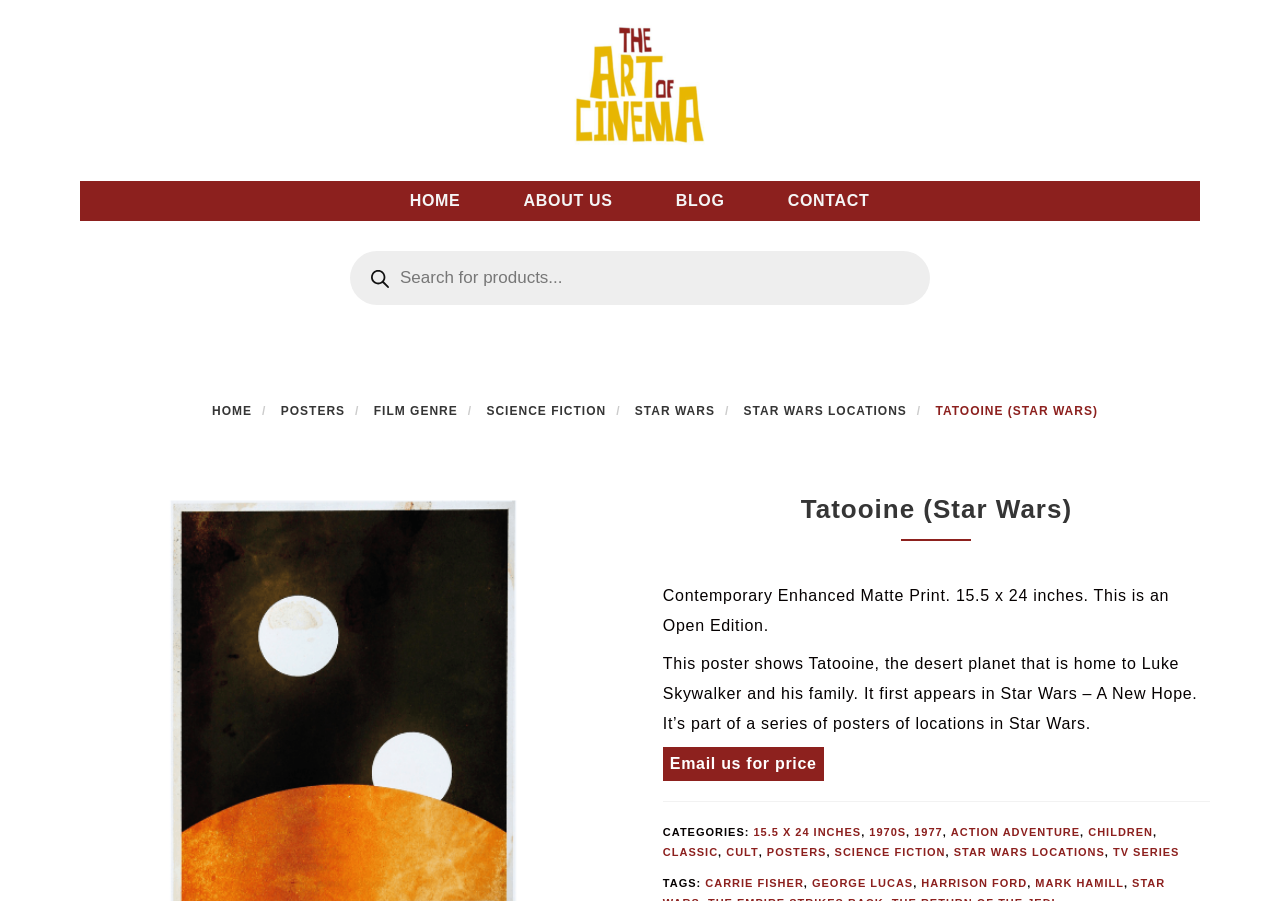What is the year of release of the film related to this poster?
Please use the visual content to give a single word or phrase answer.

1977